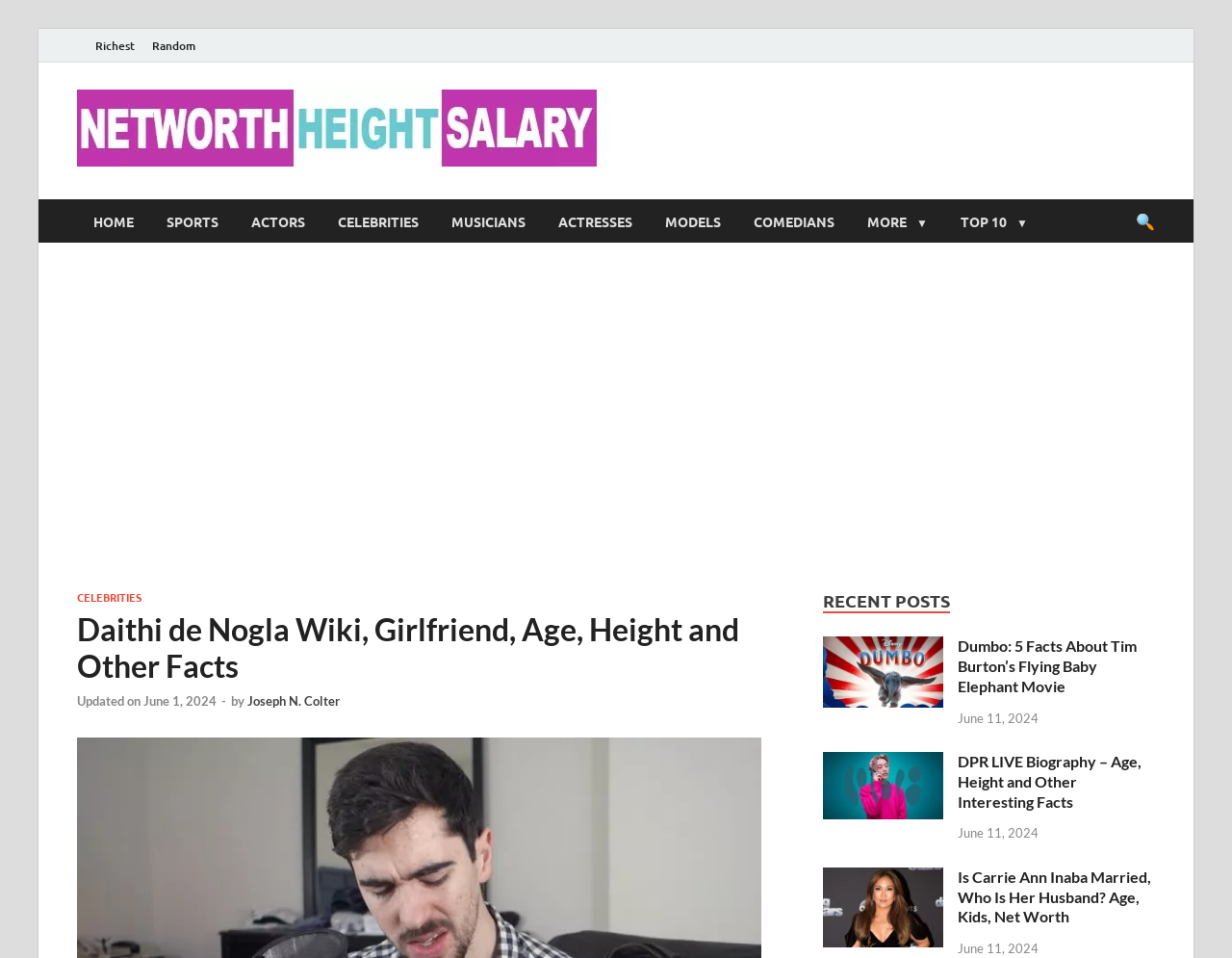Using the provided description: "Joseph N. Colter", find the bounding box coordinates of the corresponding UI element. The output should be four float numbers between 0 and 1, in the format [left, top, right, bottom].

[0.201, 0.723, 0.276, 0.739]